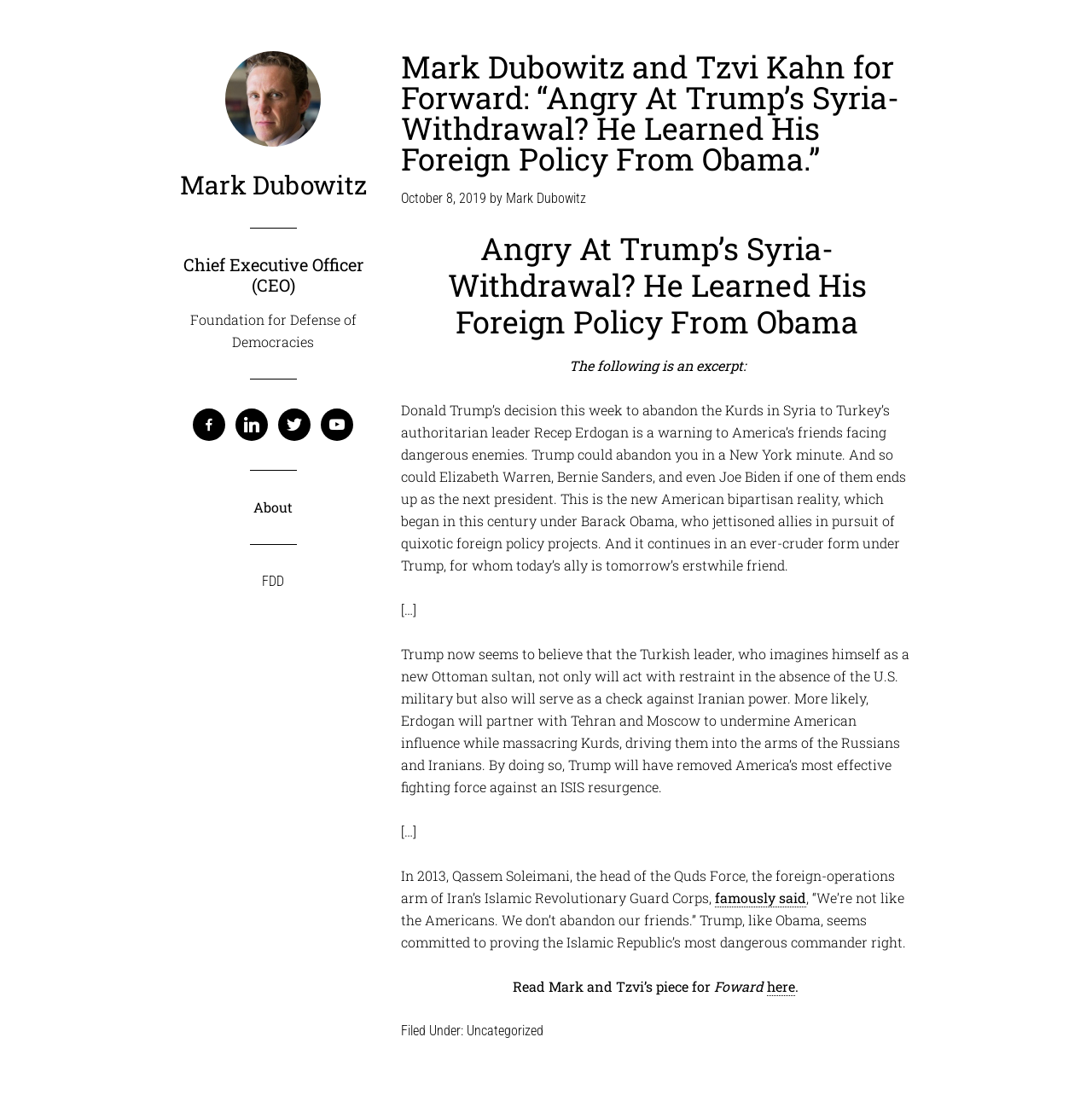Please specify the bounding box coordinates of the clickable section necessary to execute the following command: "Click on the link to Mark Dubowitz's profile".

[0.164, 0.153, 0.336, 0.184]